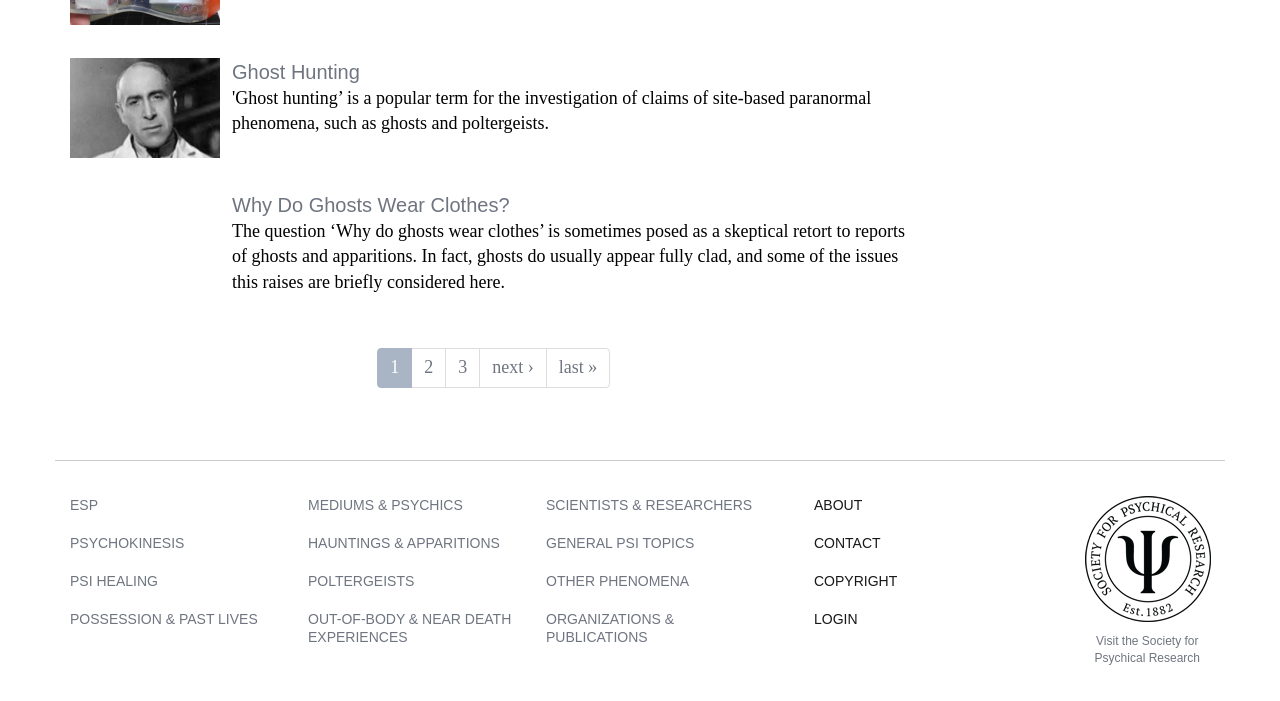What is the logo at the bottom right of the webpage?
Offer a detailed and full explanation in response to the question.

The logo at the bottom right of the webpage is the SPR Logo, which likely stands for the Society for Psychical Research, suggesting that the webpage is affiliated with this organization.